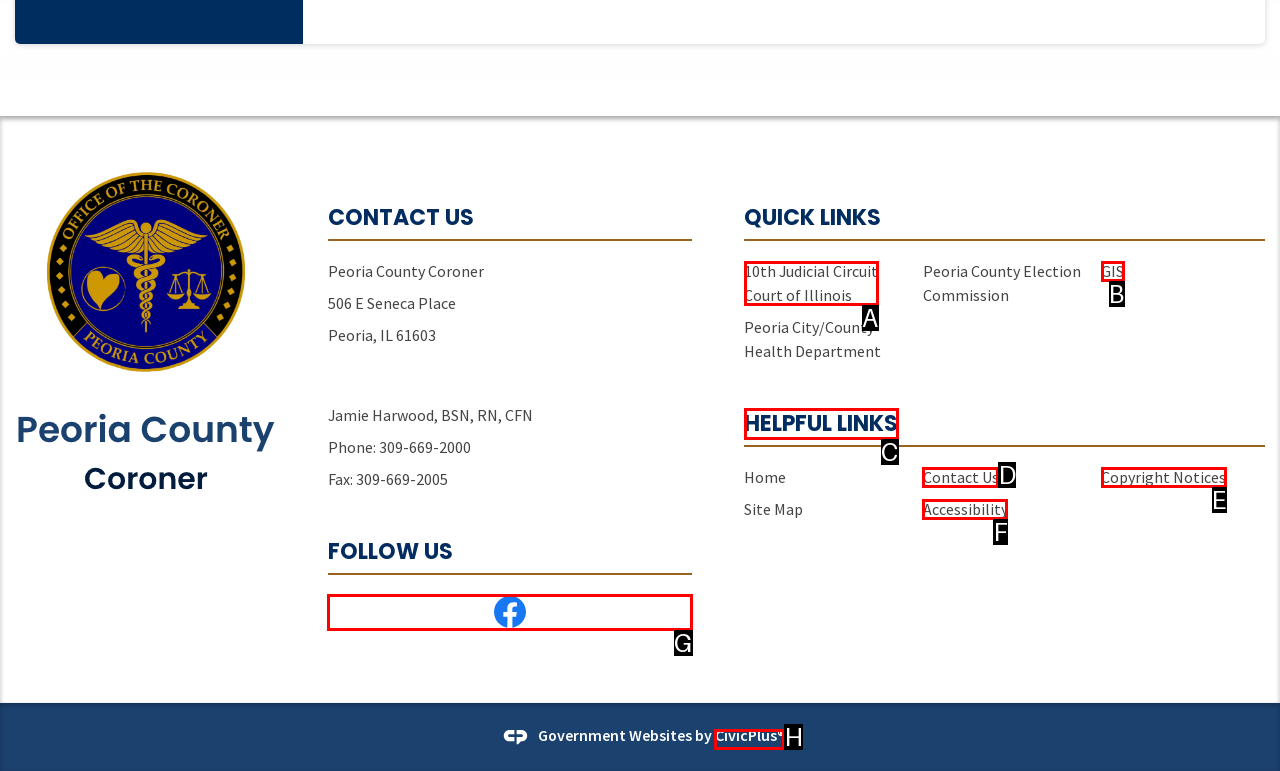Select the correct UI element to complete the task: Visit CivicPlus website
Please provide the letter of the chosen option.

H